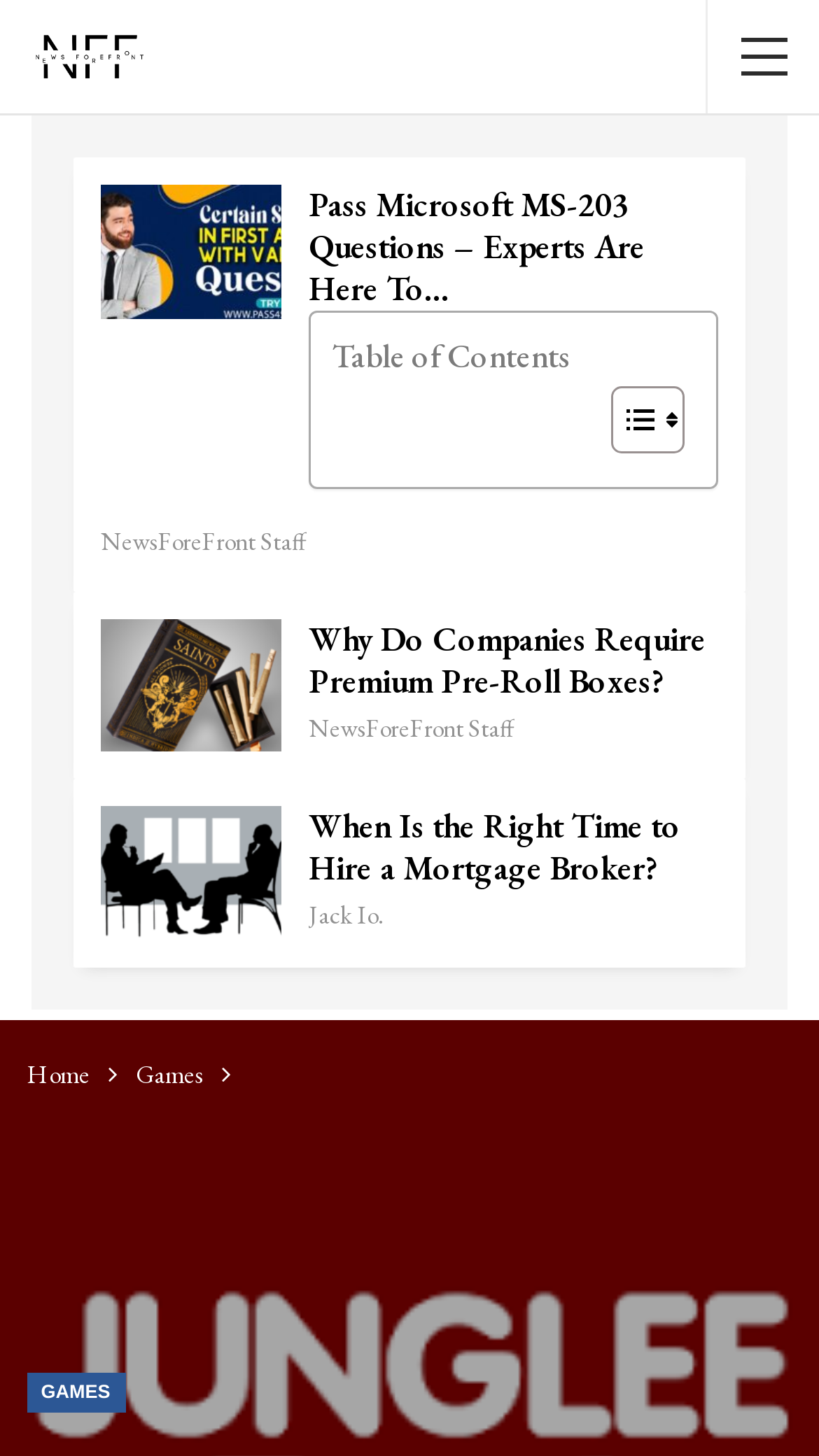Please reply with a single word or brief phrase to the question: 
What is the text on the top-left image?

News Forefront